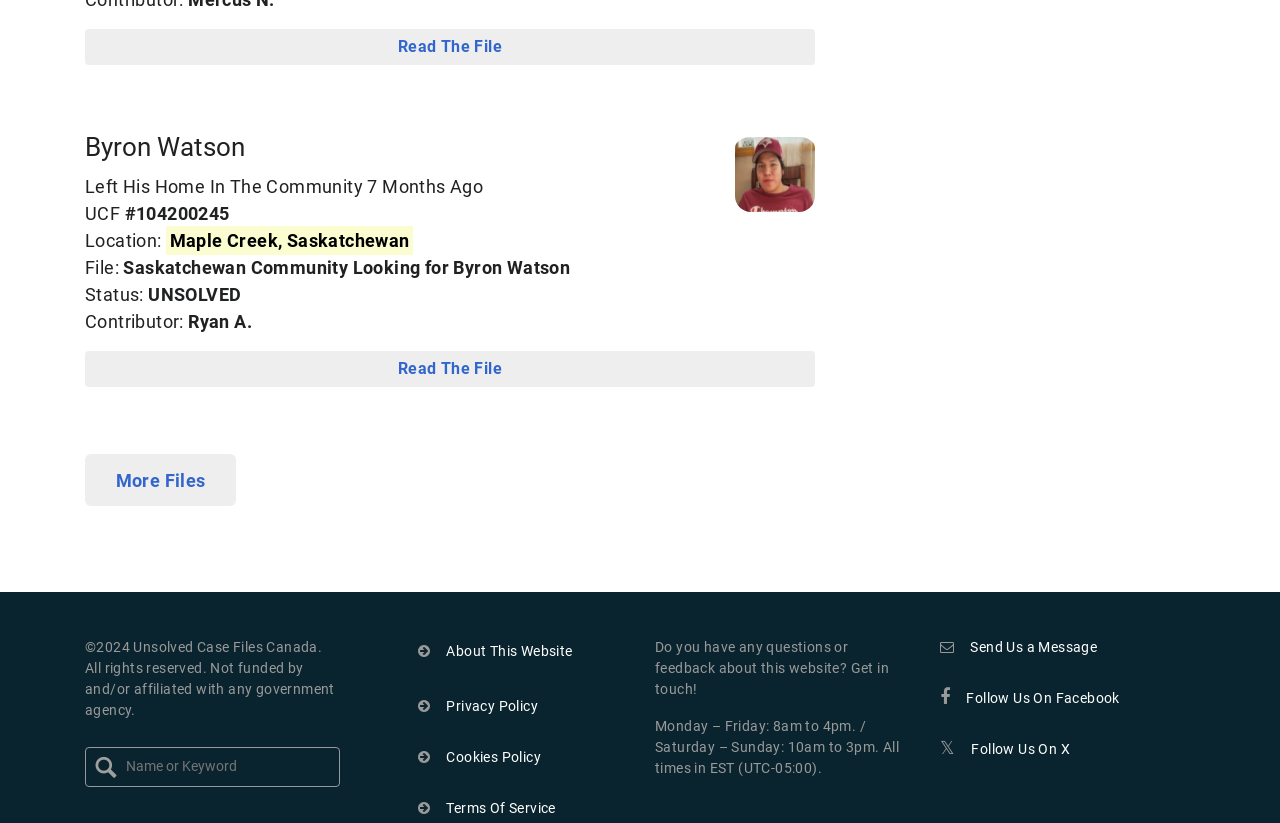Please determine the bounding box coordinates for the UI element described as: "Read The File".

[0.066, 0.427, 0.637, 0.47]